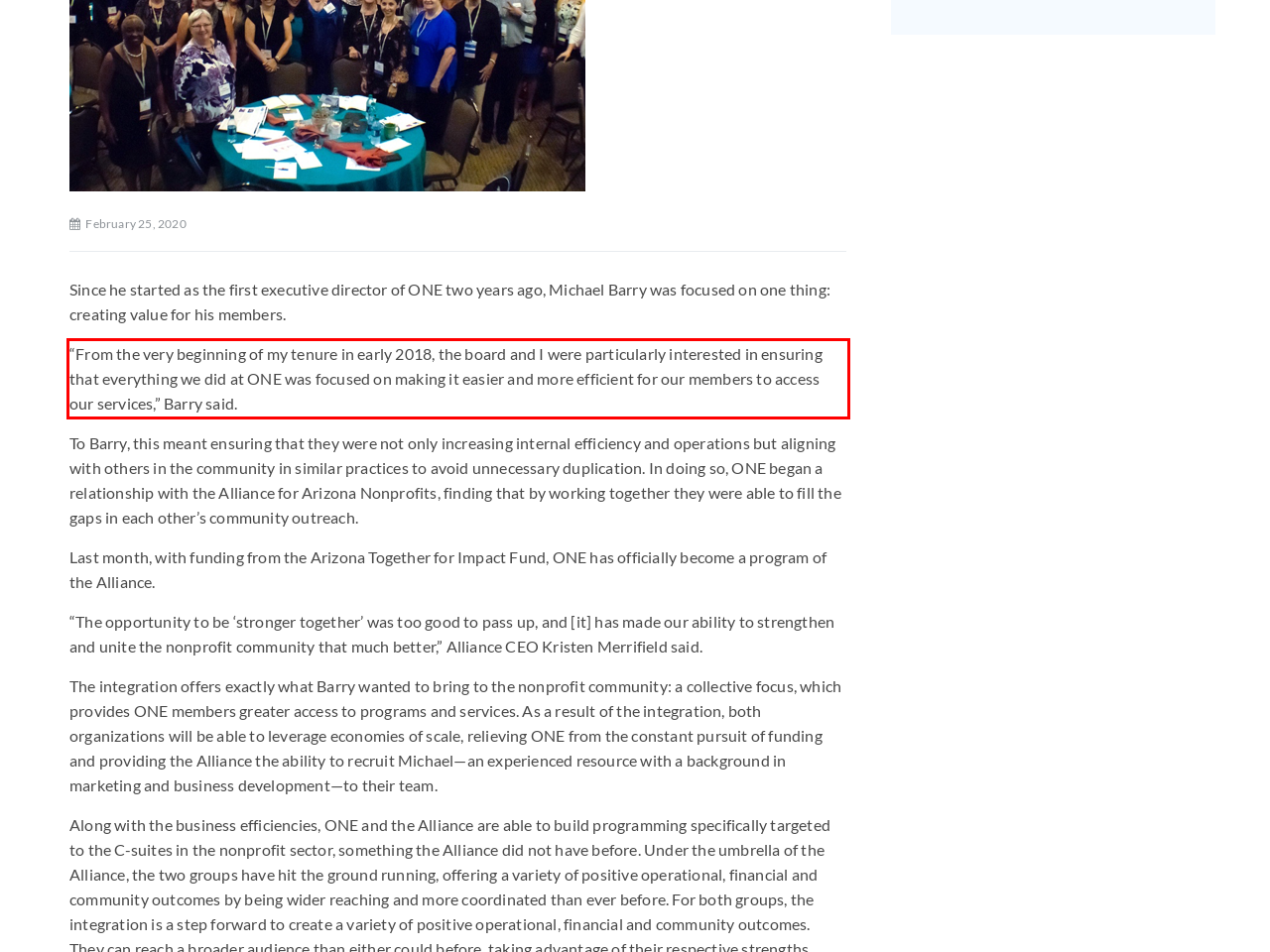Please perform OCR on the text content within the red bounding box that is highlighted in the provided webpage screenshot.

“From the very beginning of my tenure in early 2018, the board and I were particularly interested in ensuring that everything we did at ONE was focused on making it easier and more efficient for our members to access our services,” Barry said.